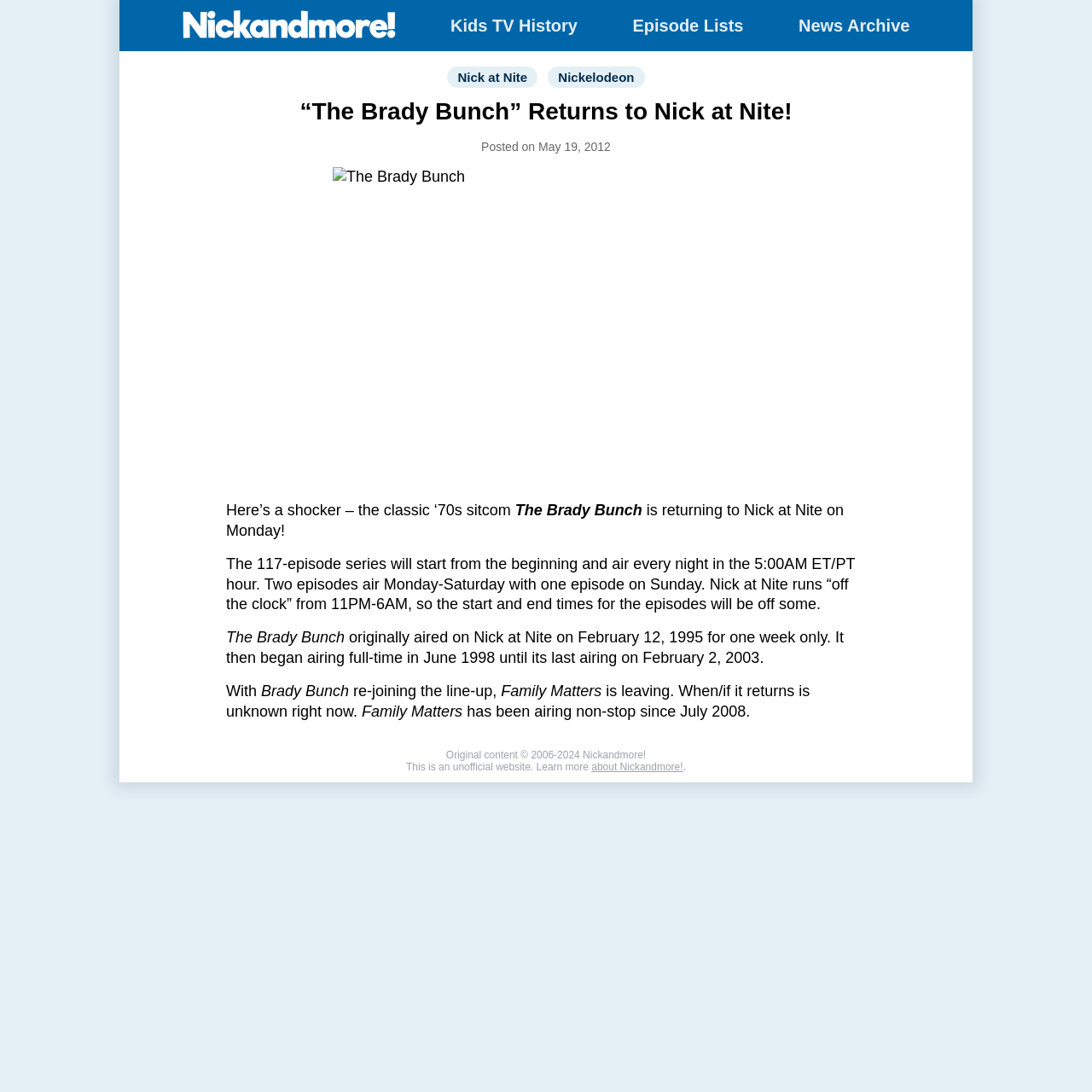Answer the question in one word or a short phrase:
What is the topic of the article?

The Brady Bunch